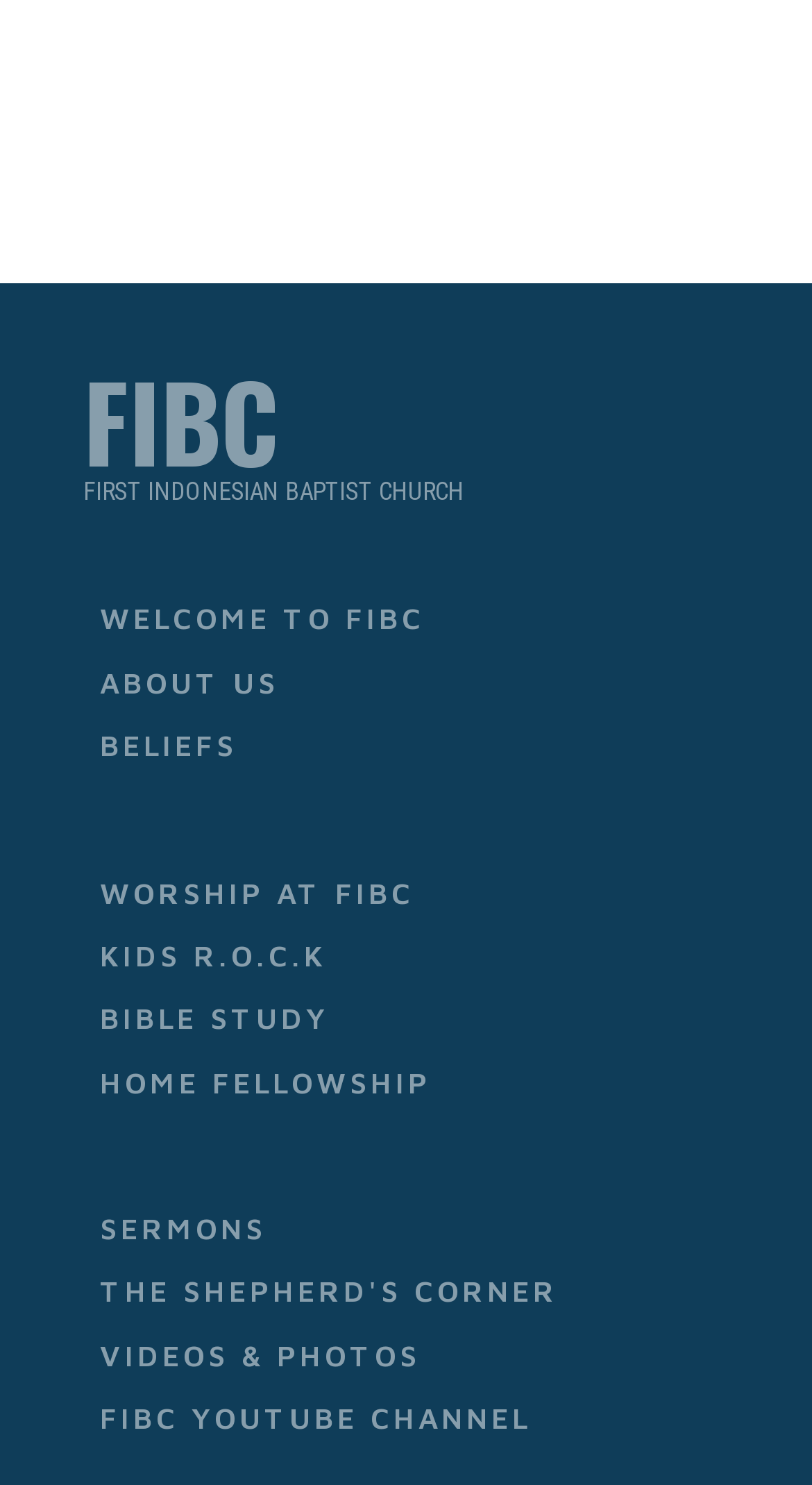Find the bounding box coordinates of the clickable element required to execute the following instruction: "watch FIBC videos". Provide the coordinates as four float numbers between 0 and 1, i.e., [left, top, right, bottom].

[0.103, 0.892, 0.897, 0.934]